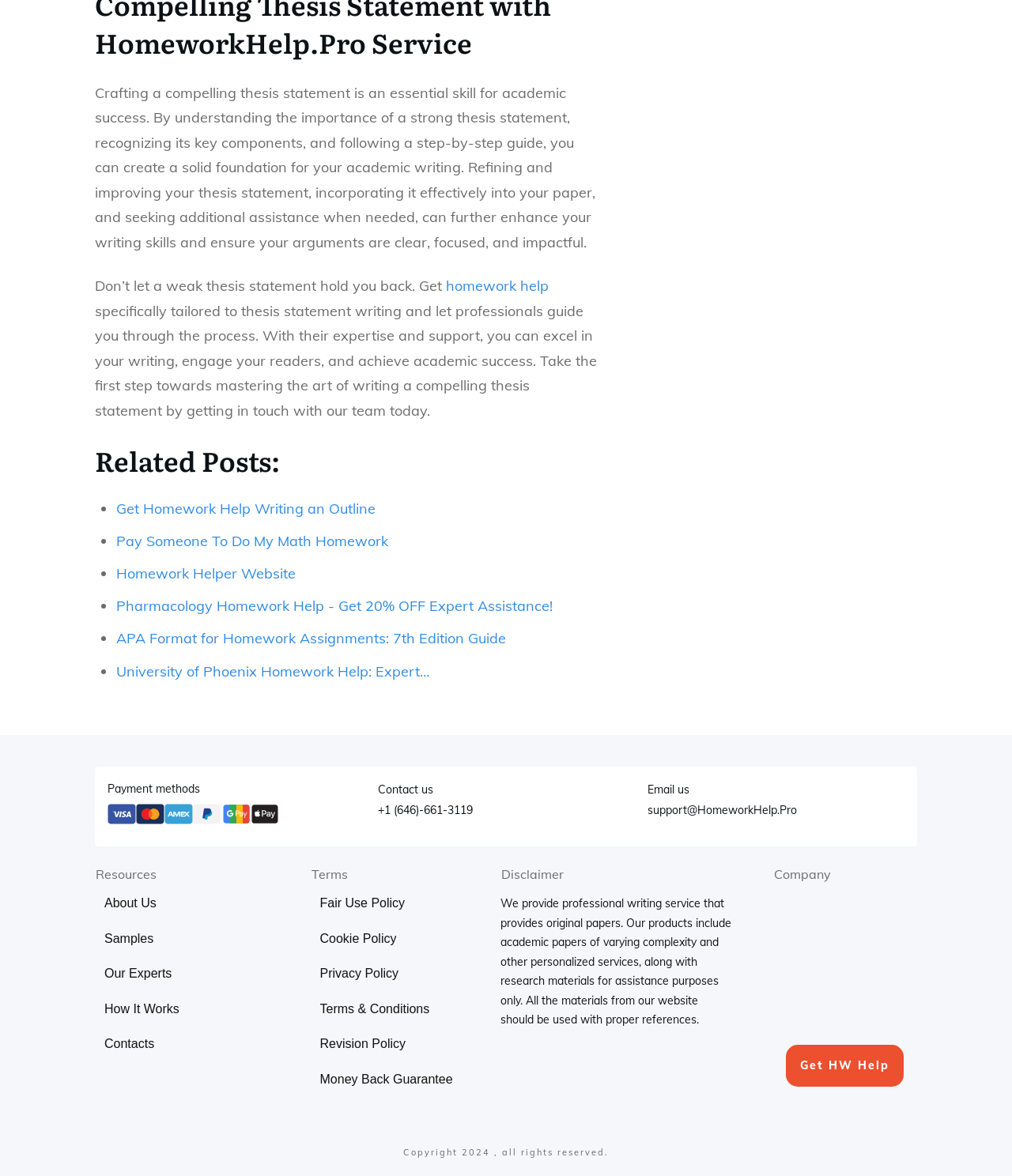Using the provided element description: "Money Back Guarantee", identify the bounding box coordinates. The coordinates should be four floats between 0 and 1 in the order [left, top, right, bottom].

[0.316, 0.911, 0.447, 0.926]